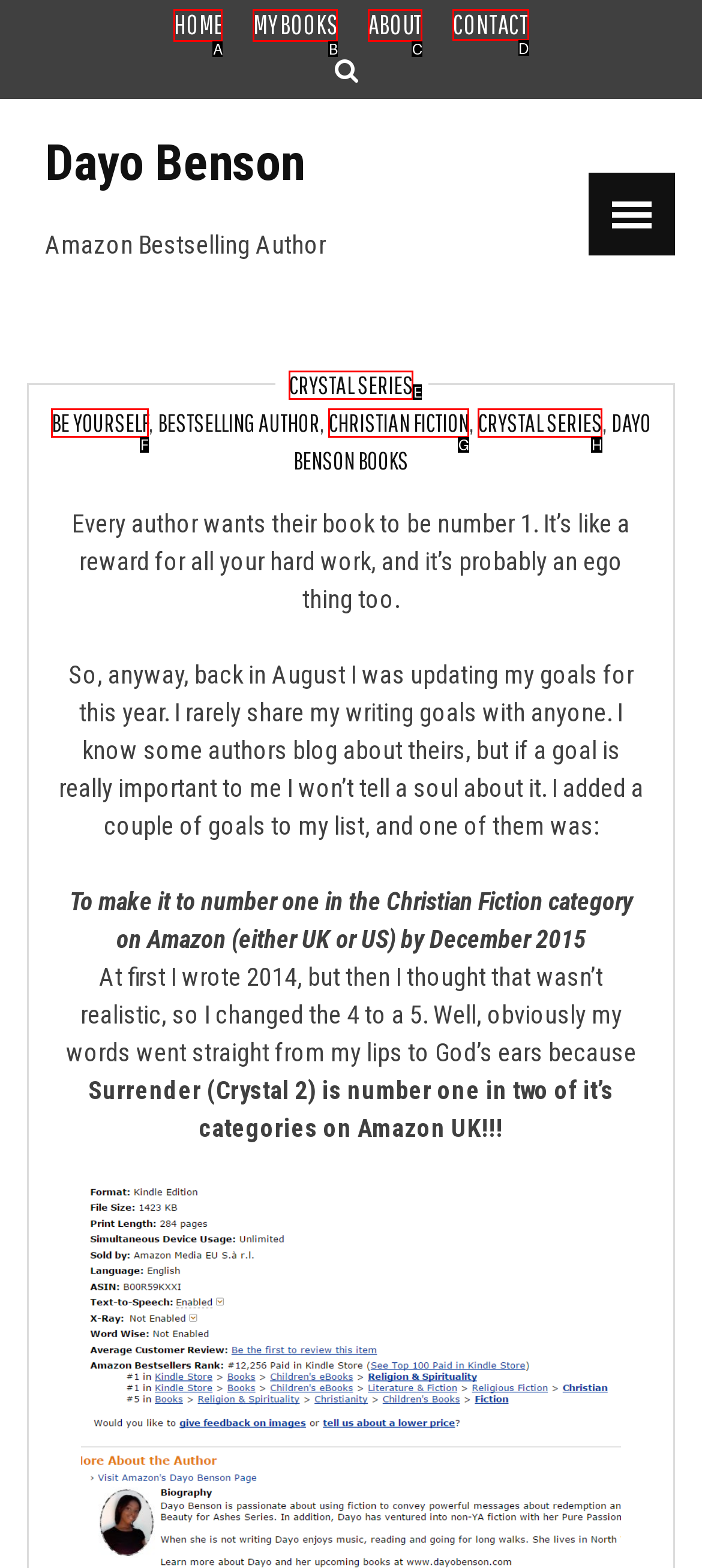Point out the specific HTML element to click to complete this task: Click on the CONTACT link Reply with the letter of the chosen option.

D